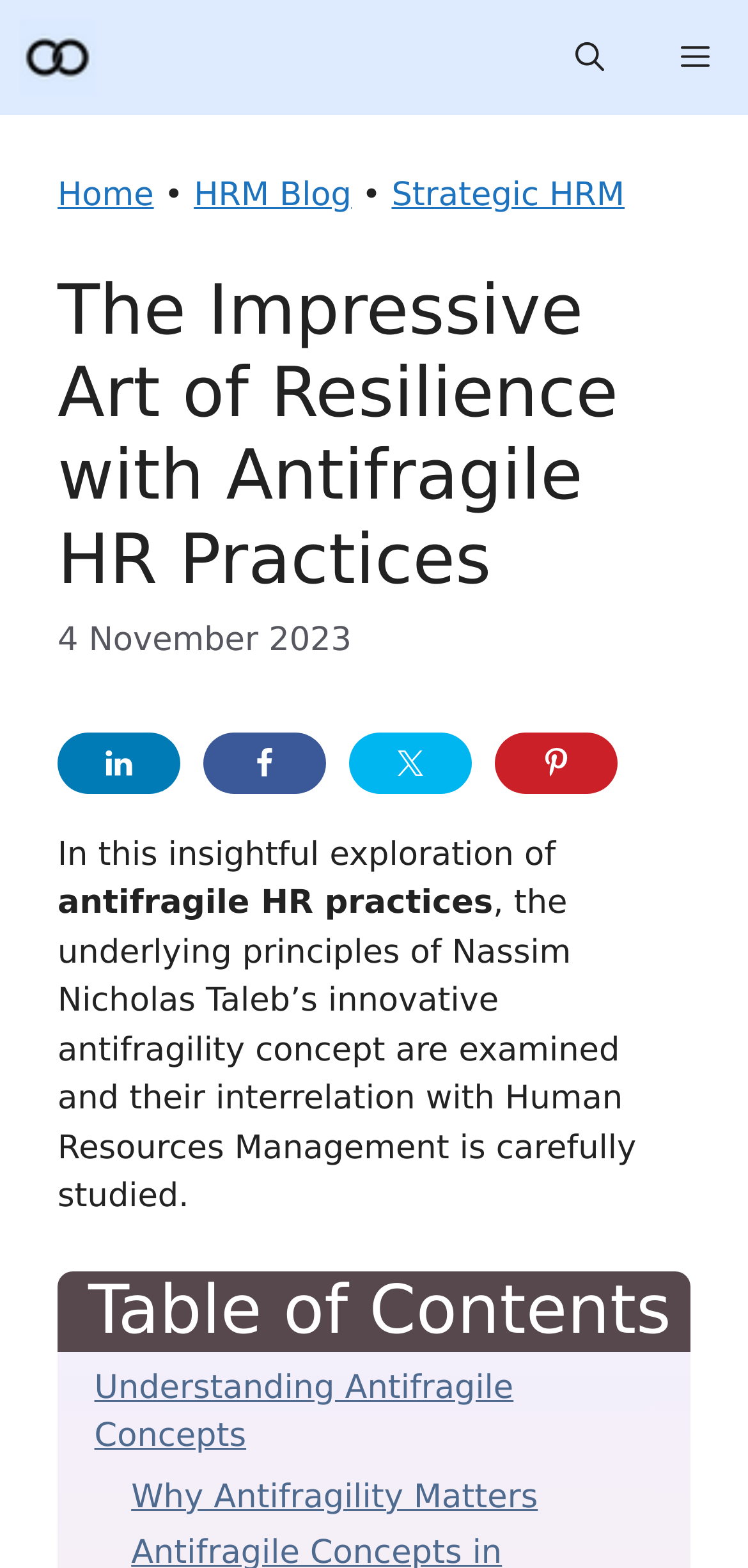Please identify the bounding box coordinates of the element I should click to complete this instruction: 'Read the article about Strategic HRM'. The coordinates should be given as four float numbers between 0 and 1, like this: [left, top, right, bottom].

[0.523, 0.113, 0.835, 0.137]